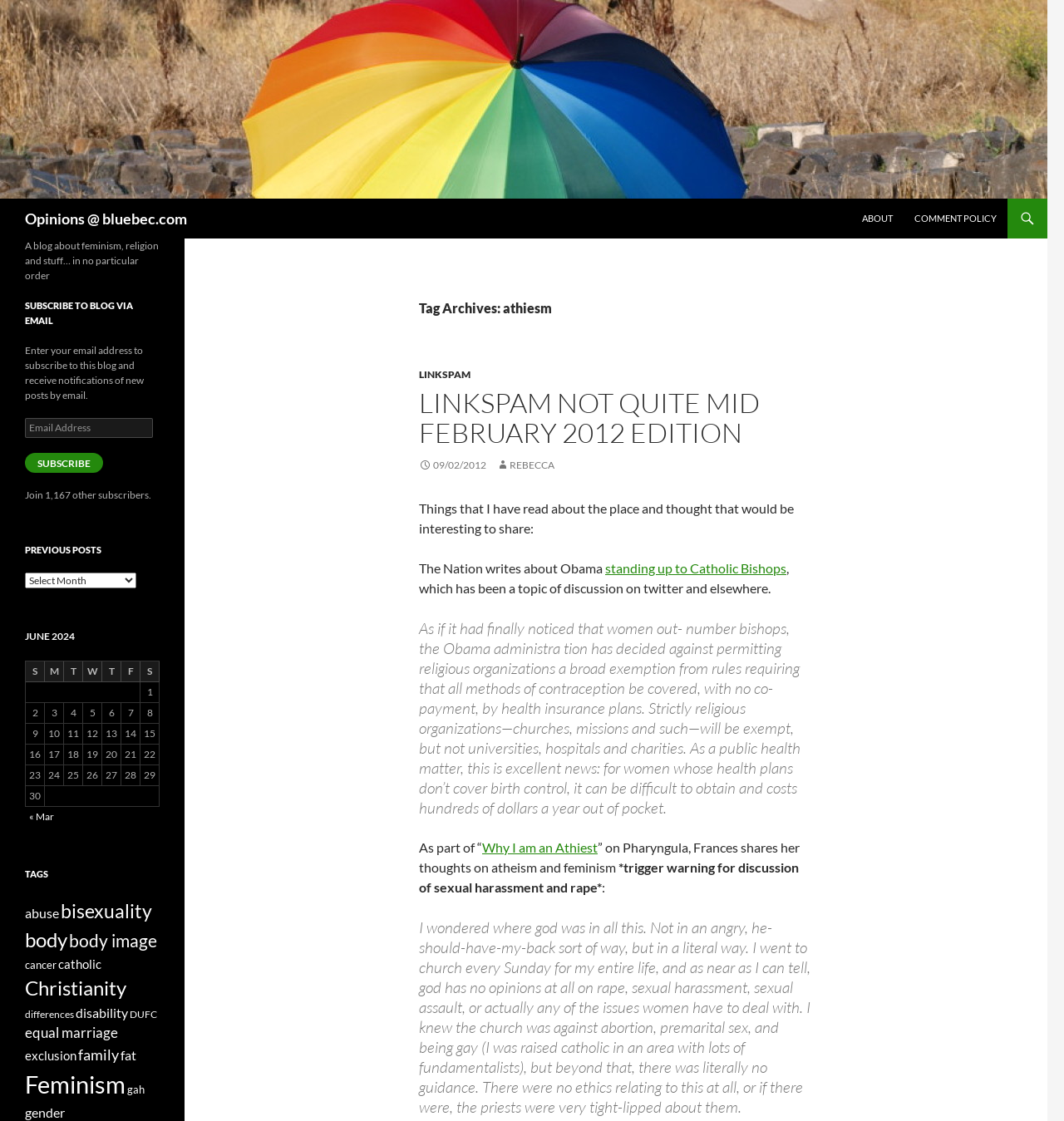Produce a meticulous description of the webpage.

The webpage is a blog about feminism, religion, and other topics, with a focus on atheism. At the top, there is a header with a link to "Opinions @ bluebec.com" and an image with the same text. Below this, there is a search bar and a link to "SKIP TO CONTENT".

The main content of the page is divided into sections. The first section has a heading "Tag Archives: athiesm" and contains a link to "LINKSPAM NOT QUITE MID FEBRUARY 2012 EDITION" and a paragraph of text discussing the topic of atheism and feminism. There is also a blockquote with a quote from an article about the Obama administration's decision to require health insurance plans to cover contraception.

The next section has a heading "A blog about feminism, religion and stuff… in no particular order" and contains a subscription form to receive notifications of new posts by email. Below this, there is a section with a heading "PREVIOUS POSTS" and a dropdown menu to select previous posts.

The page also has a calendar table for June 2024, with links to previous posts for each day of the month. At the bottom of the page, there are links to "ABOUT" and "COMMENT POLICY".

Throughout the page, there are various links to other articles and posts, as well as quotes and paragraphs of text discussing topics related to feminism, religion, and atheism.